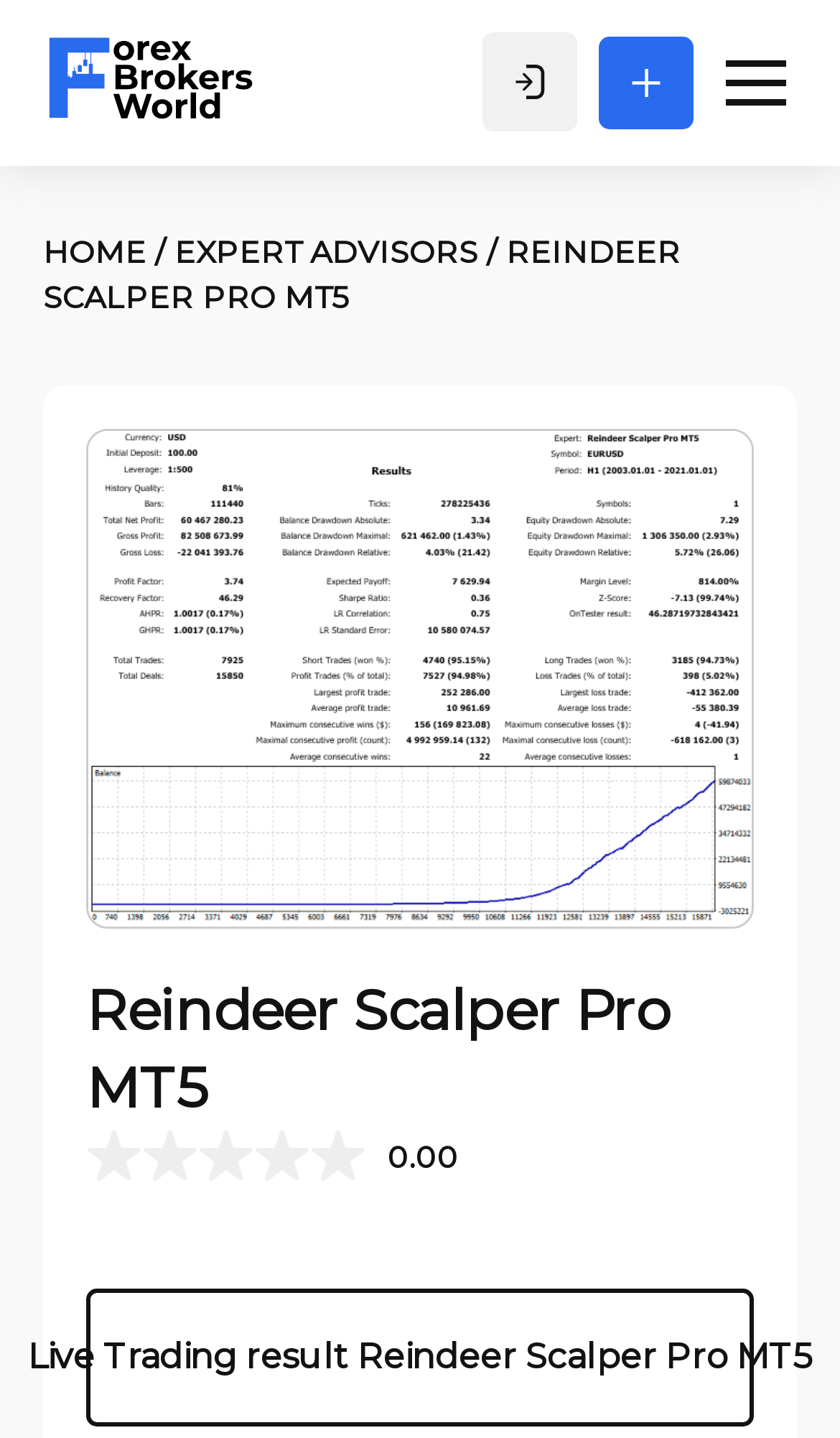Given the element description Home, identify the bounding box coordinates for the UI element on the webpage screenshot. The format should be (top-left x, top-left y, bottom-right x, bottom-right y), with values between 0 and 1.

[0.051, 0.161, 0.174, 0.188]